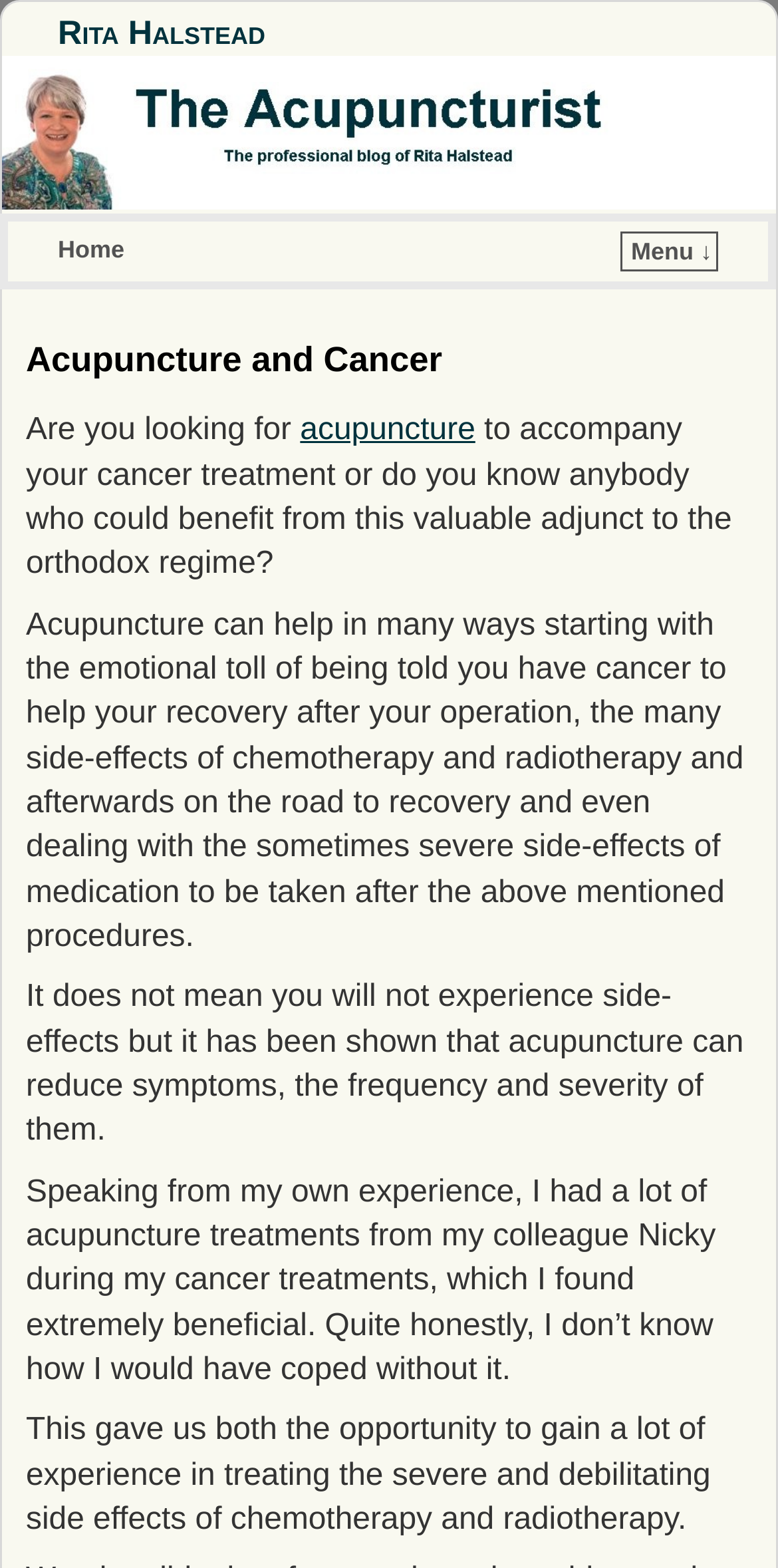What is the purpose of acupuncture according to the webpage?
Based on the screenshot, respond with a single word or phrase.

To accompany cancer treatment